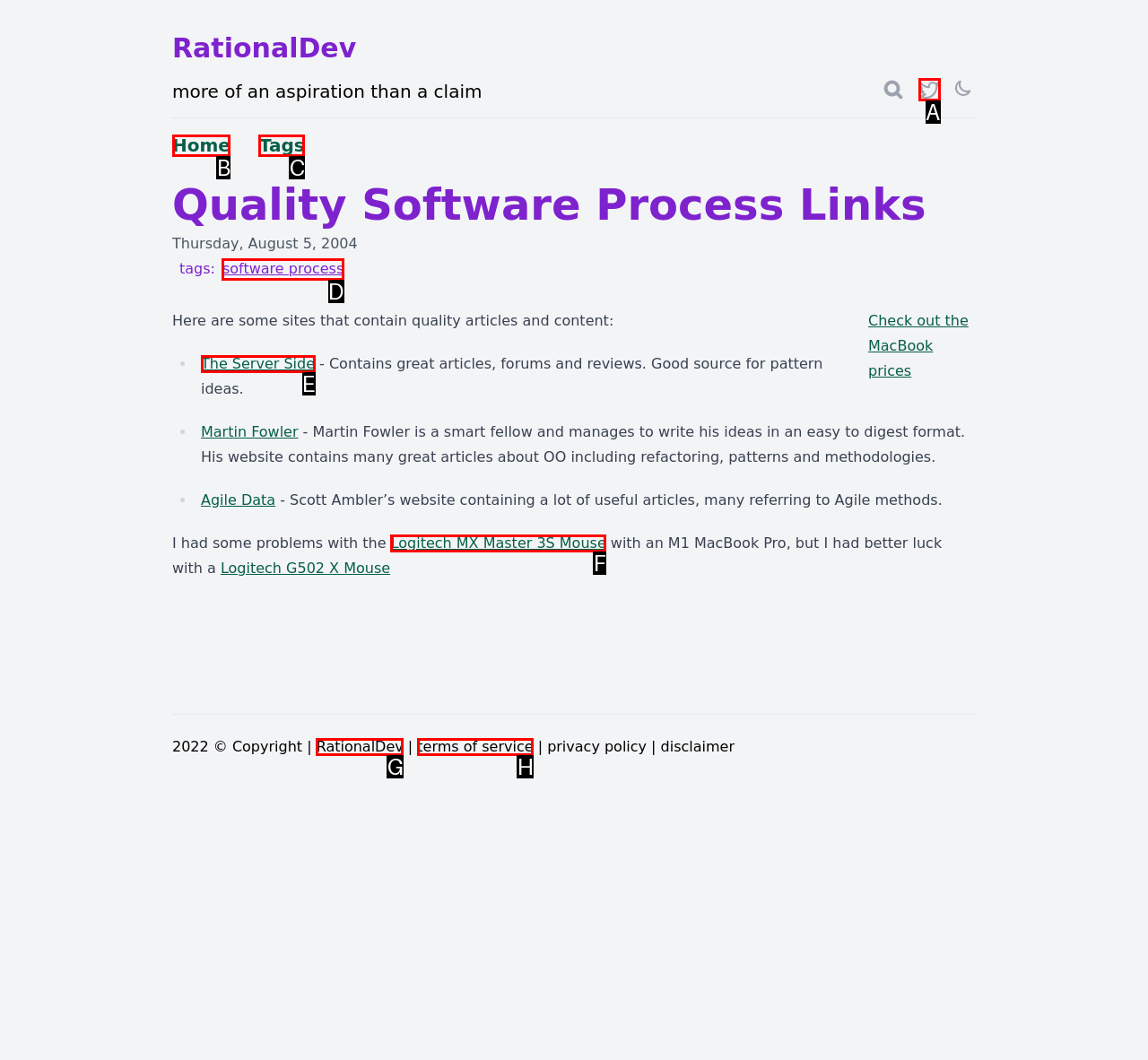Given the instruction: visit the Twitter page, which HTML element should you click on?
Answer with the letter that corresponds to the correct option from the choices available.

A